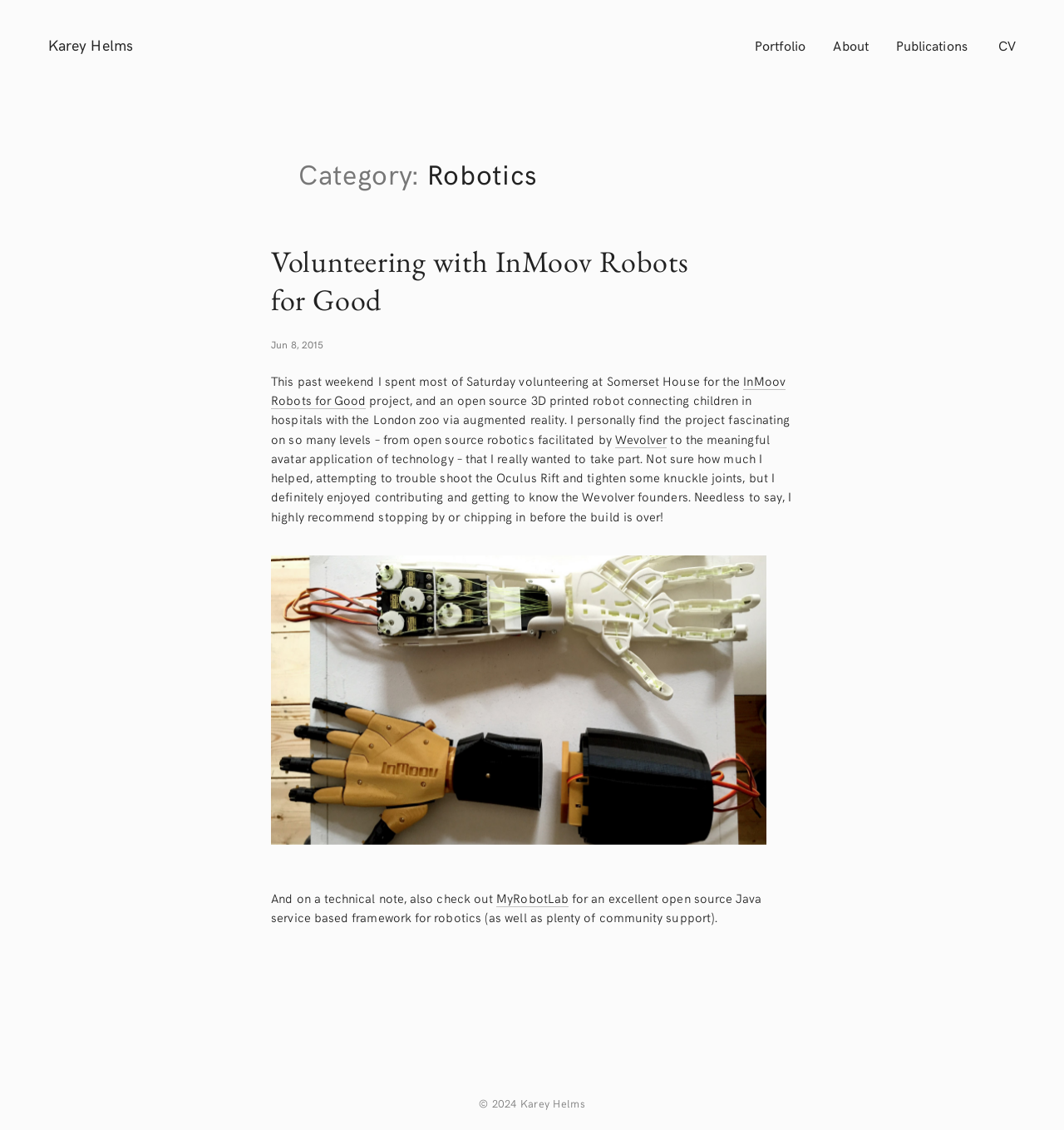Locate the bounding box coordinates of the clickable region to complete the following instruction: "Explore the Cemetery page."

None